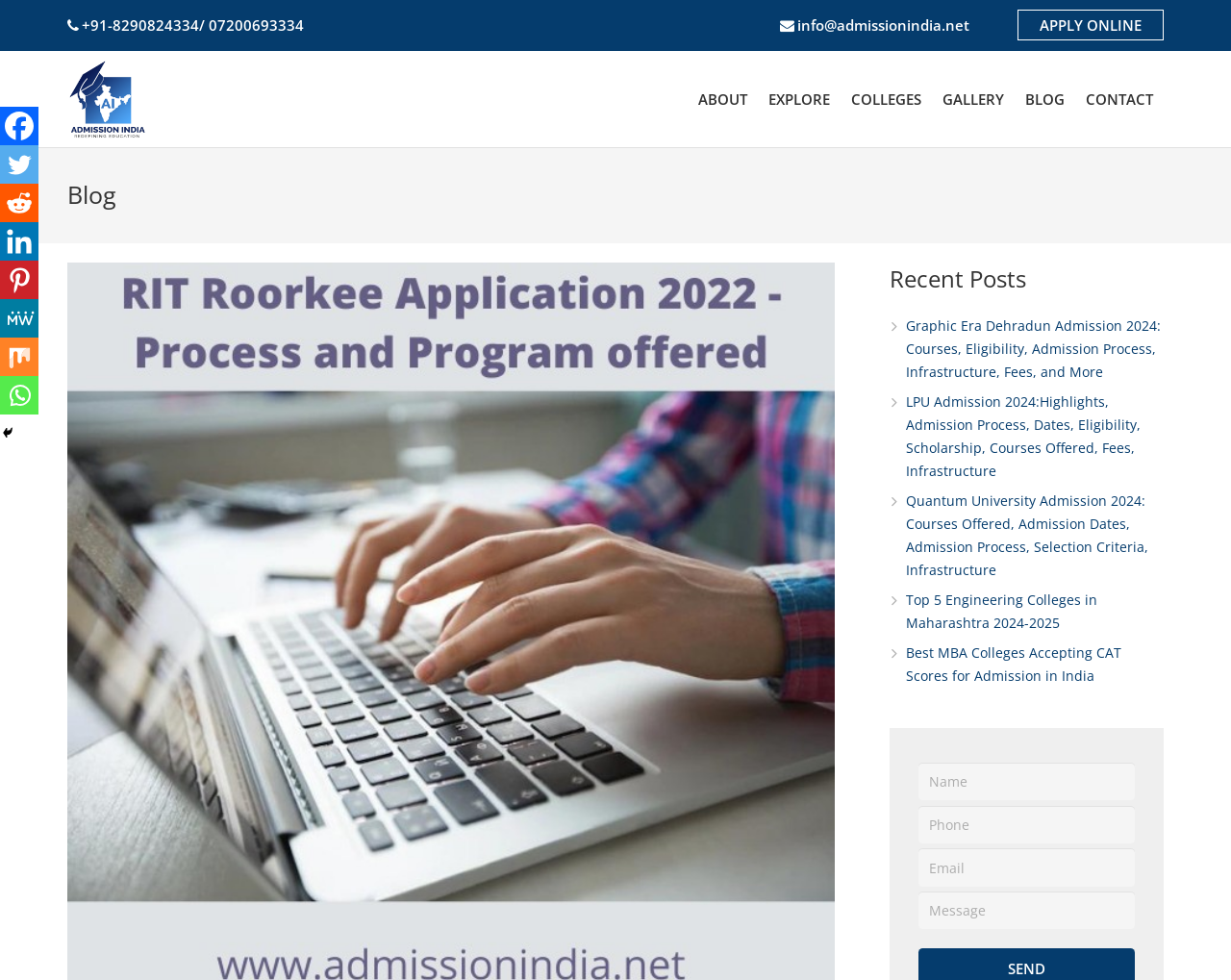What is the topic of the recent posts section?
Please provide a full and detailed response to the question.

I inferred the topic of the recent posts section by looking at the titles of the links in that section, such as 'Graphic Era Dehradun Admission 2024' and 'LPU Admission 2024', which suggest that the topic is related to admission and education.